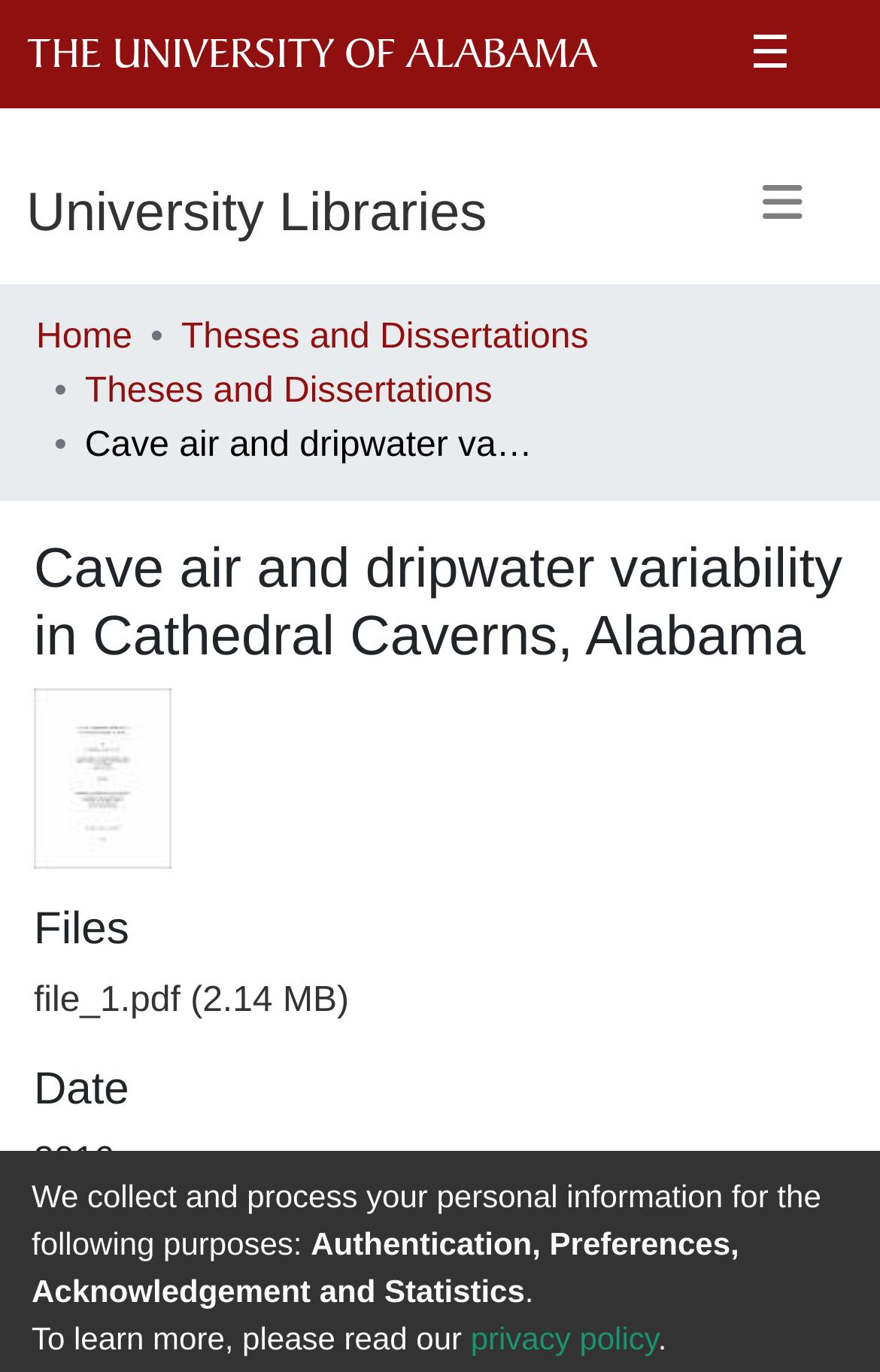What is the name of the author?
Respond to the question with a single word or phrase according to the image.

McKay, Kathleen Kingry